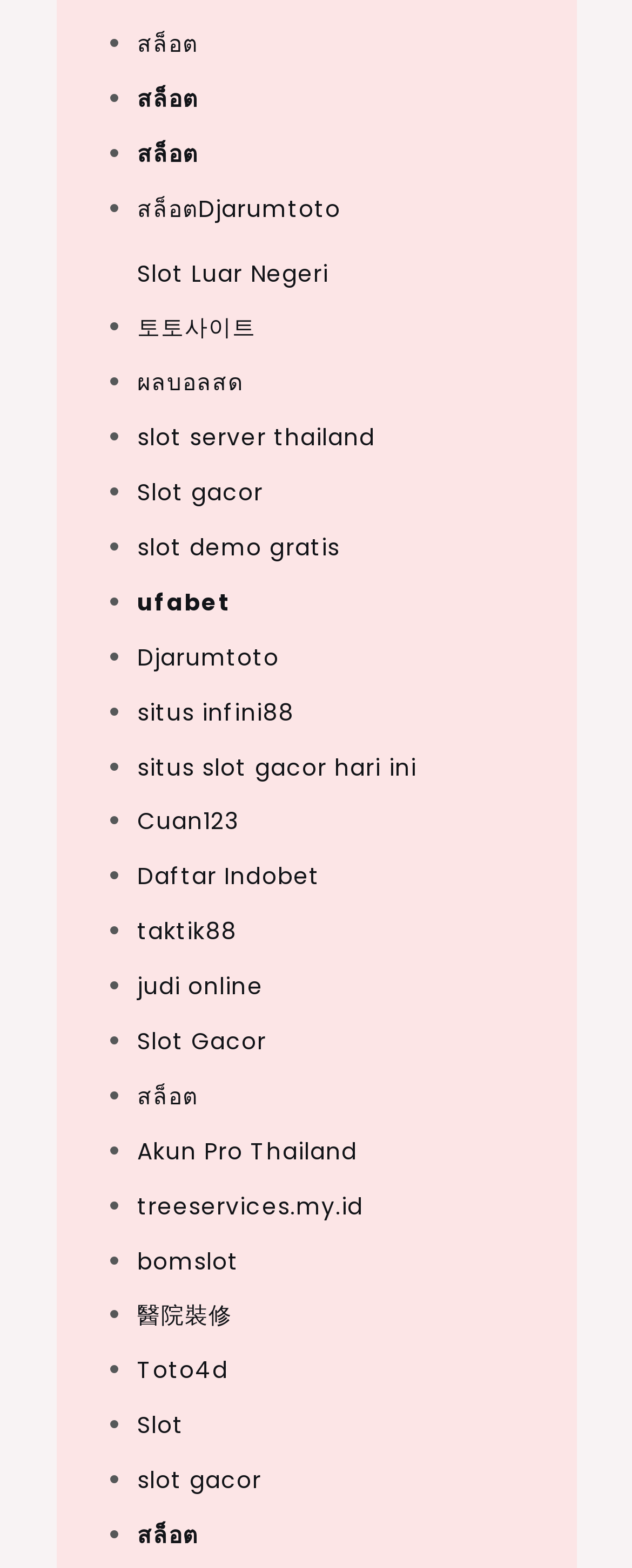Respond to the following question with a brief word or phrase:
What is the first link on the webpage?

สล็อต